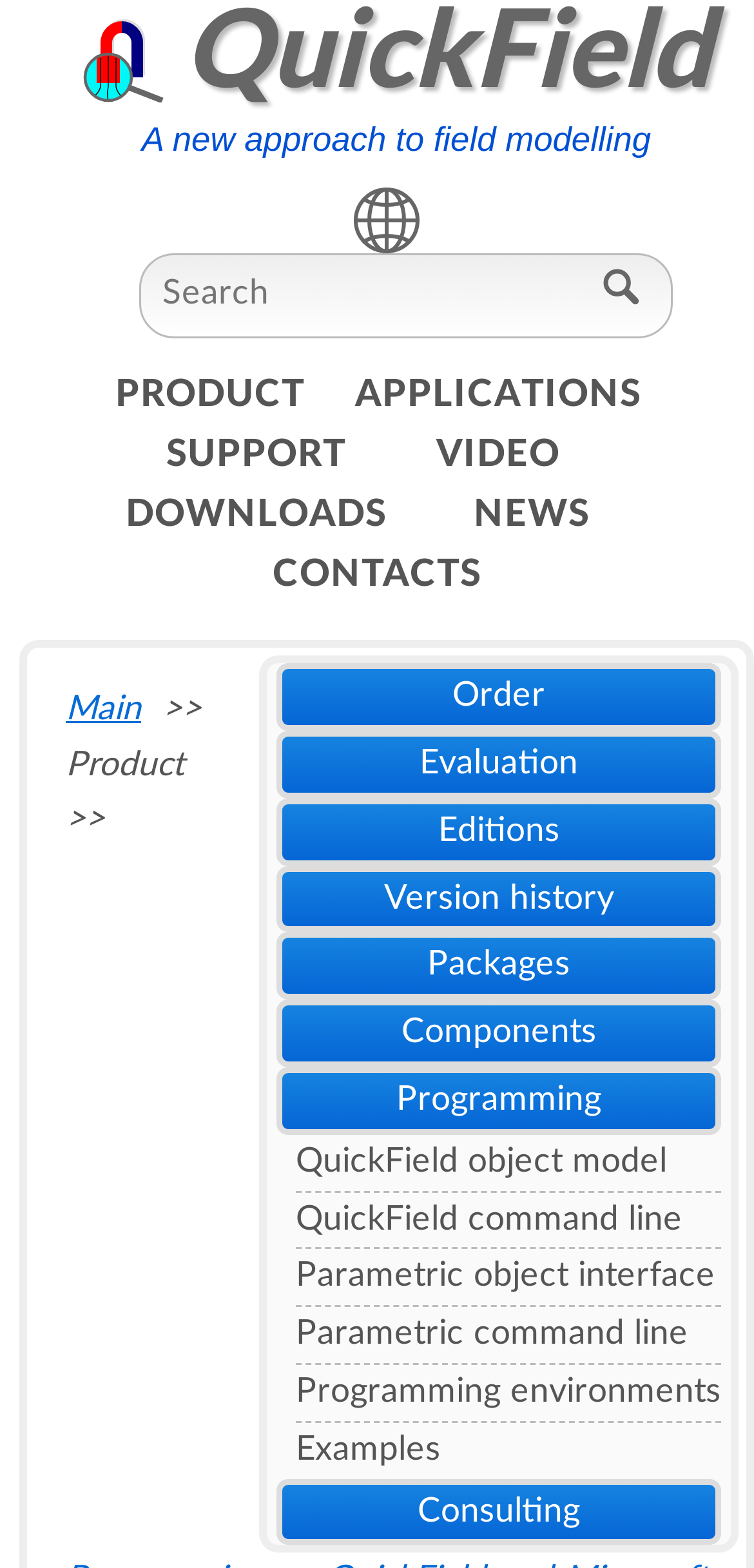Refer to the screenshot and give an in-depth answer to this question: What is the purpose of the 'Find' button?

The 'Find' button is located next to the 'Search' textbox, indicating that it is used to find search results based on the input in the textbox.